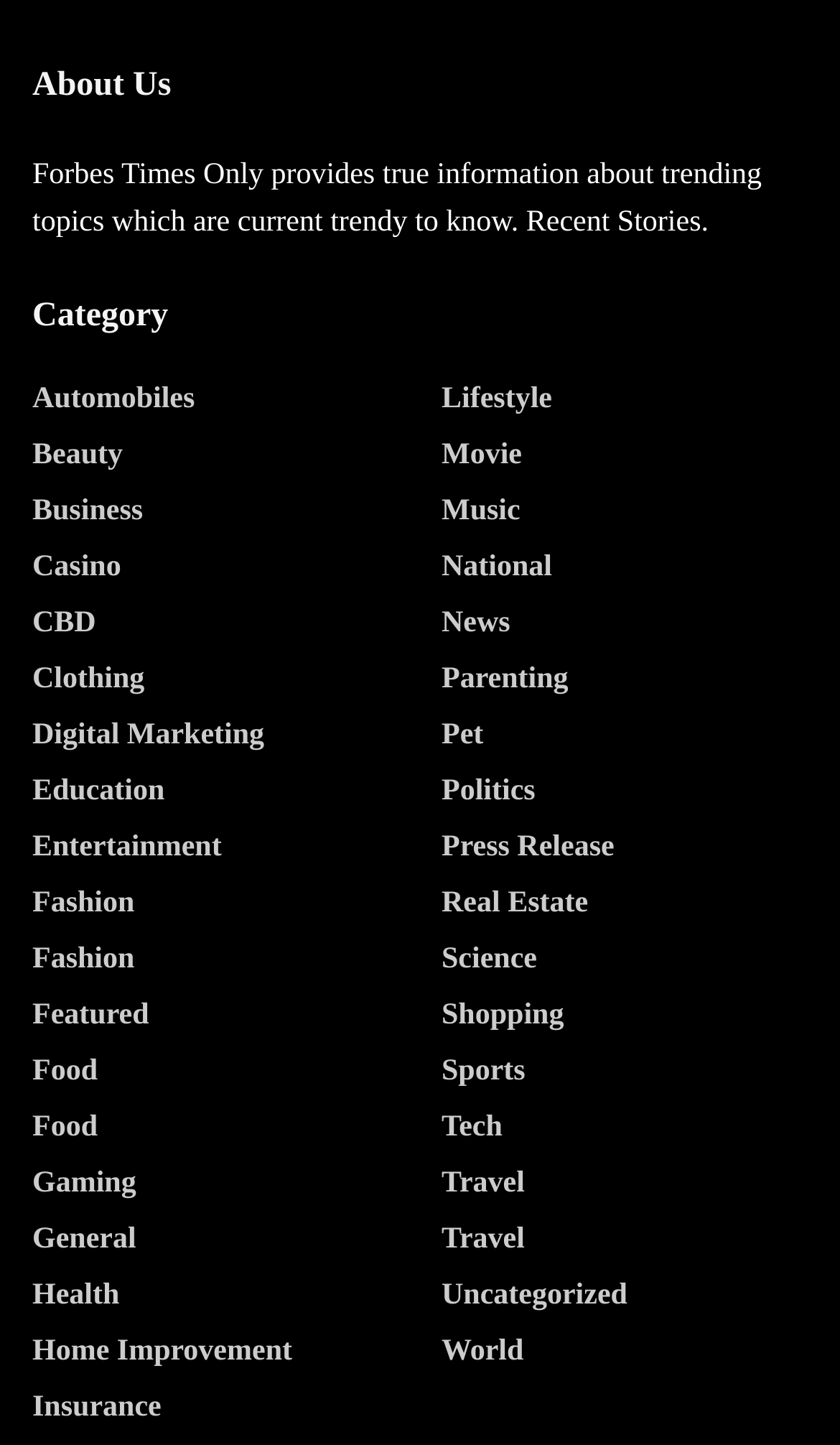What is the last category on the webpage?
Give a single word or phrase as your answer by examining the image.

World